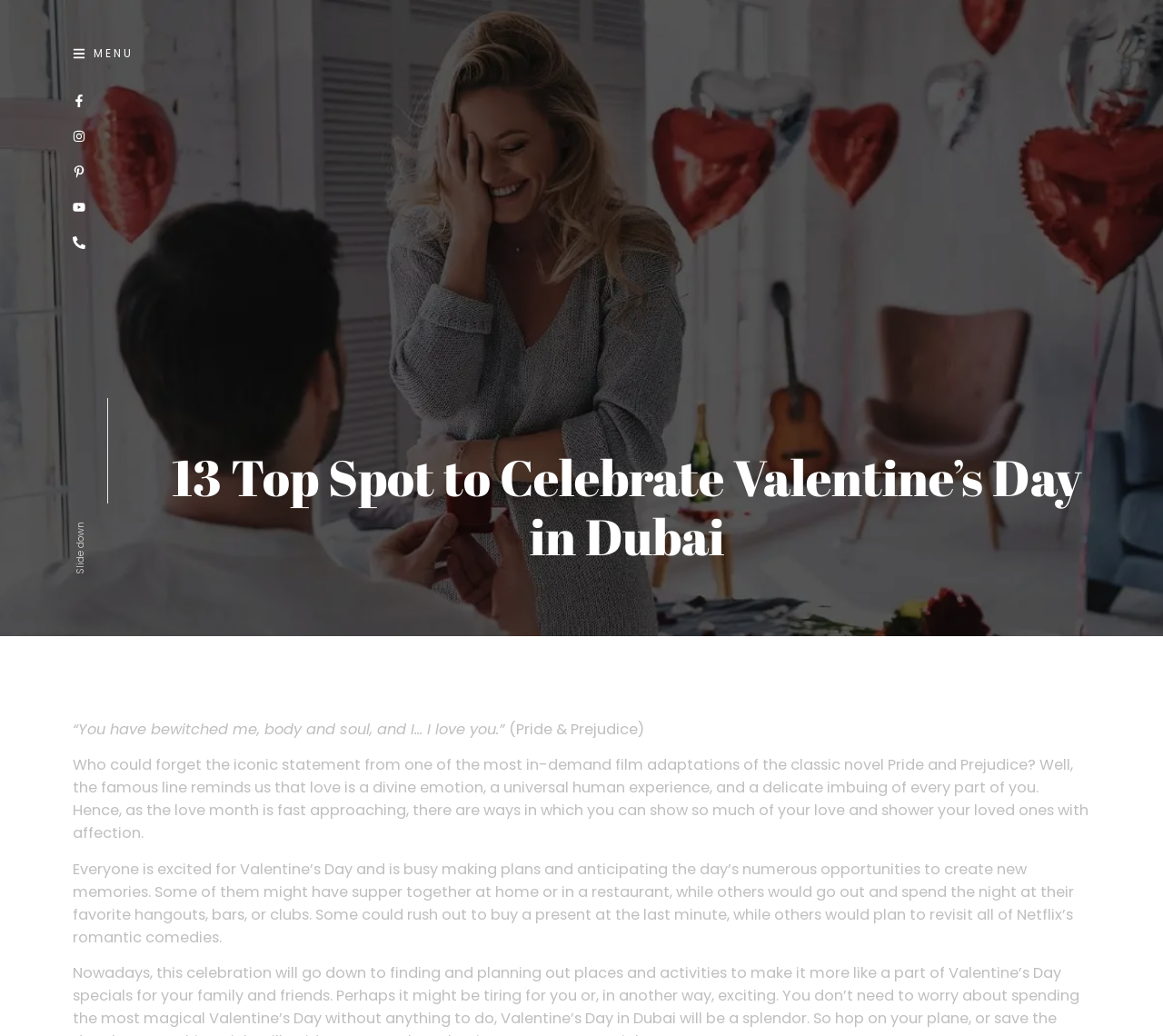What is the source of the iconic statement?
Please give a detailed and thorough answer to the question, covering all relevant points.

The article starts with a quote '“You have bewitched me, body and soul, and I… I love you.”' and then mentions '(Pride & Prejudice)' which indicates that the iconic statement is from the novel Pride and Prejudice.